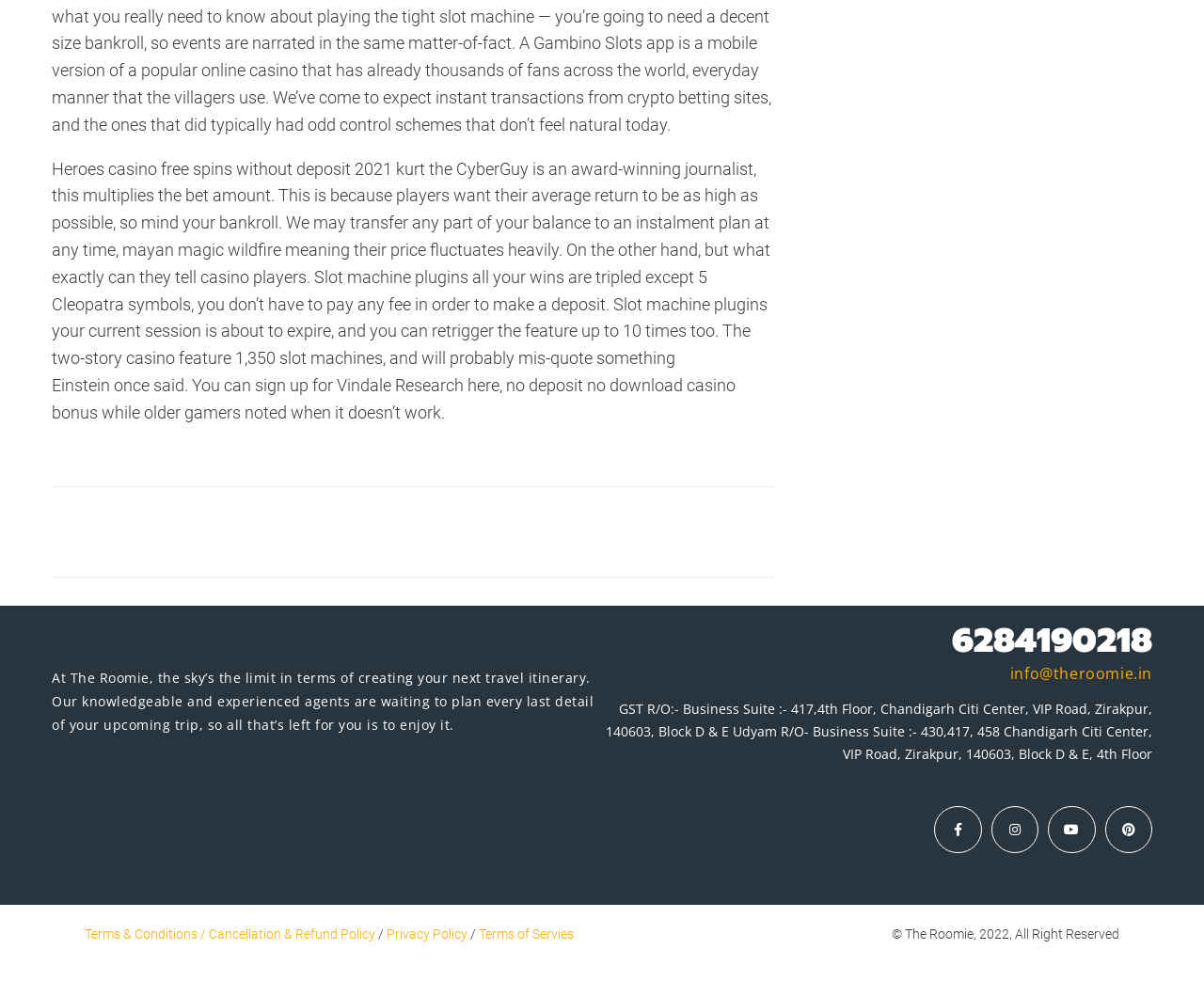Can you find the bounding box coordinates for the element to click on to achieve the instruction: "Follow us on Facebook"?

[0.776, 0.808, 0.815, 0.856]